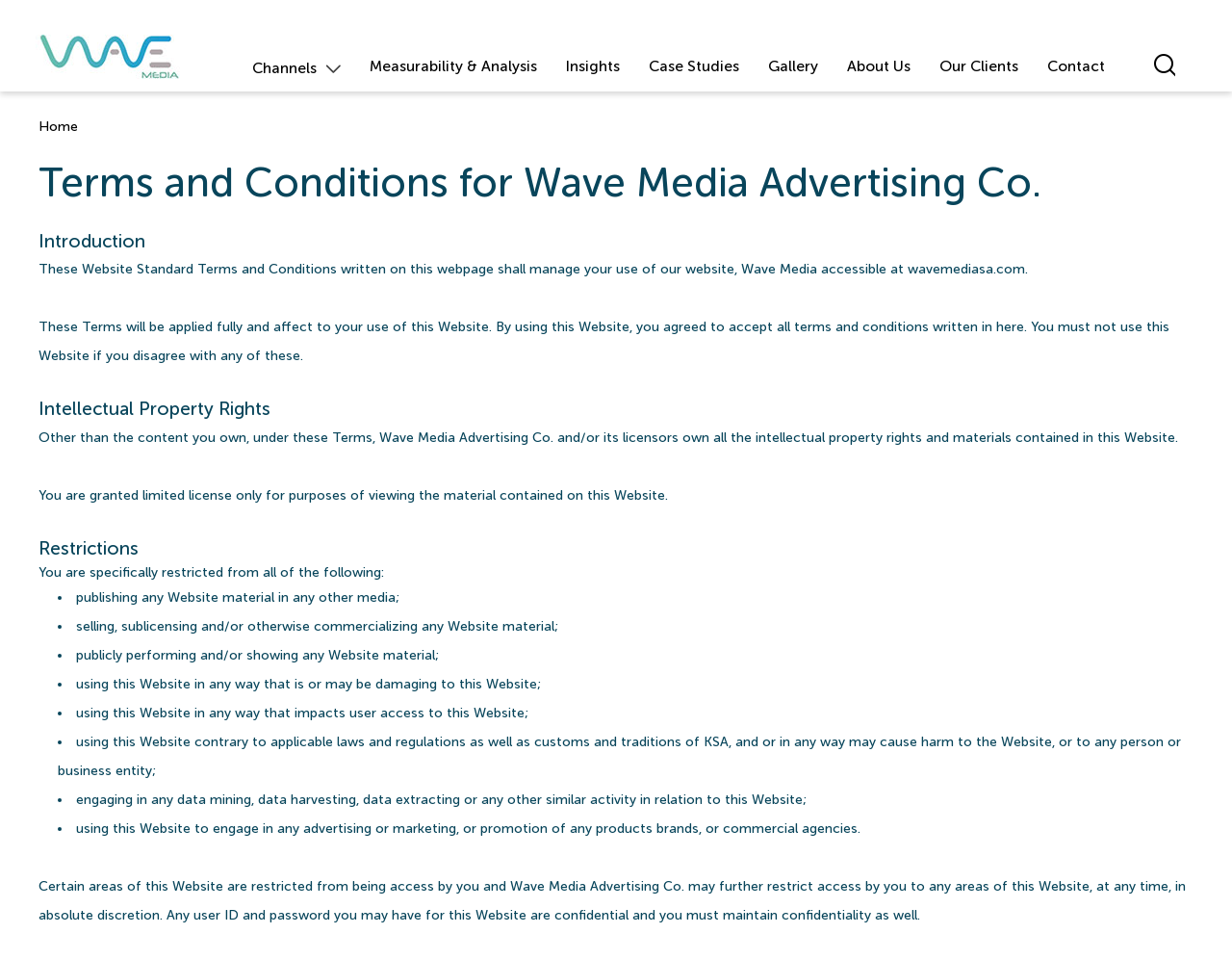Determine the bounding box coordinates for the area you should click to complete the following instruction: "Click on the Wave Media link".

[0.029, 0.036, 0.146, 0.085]